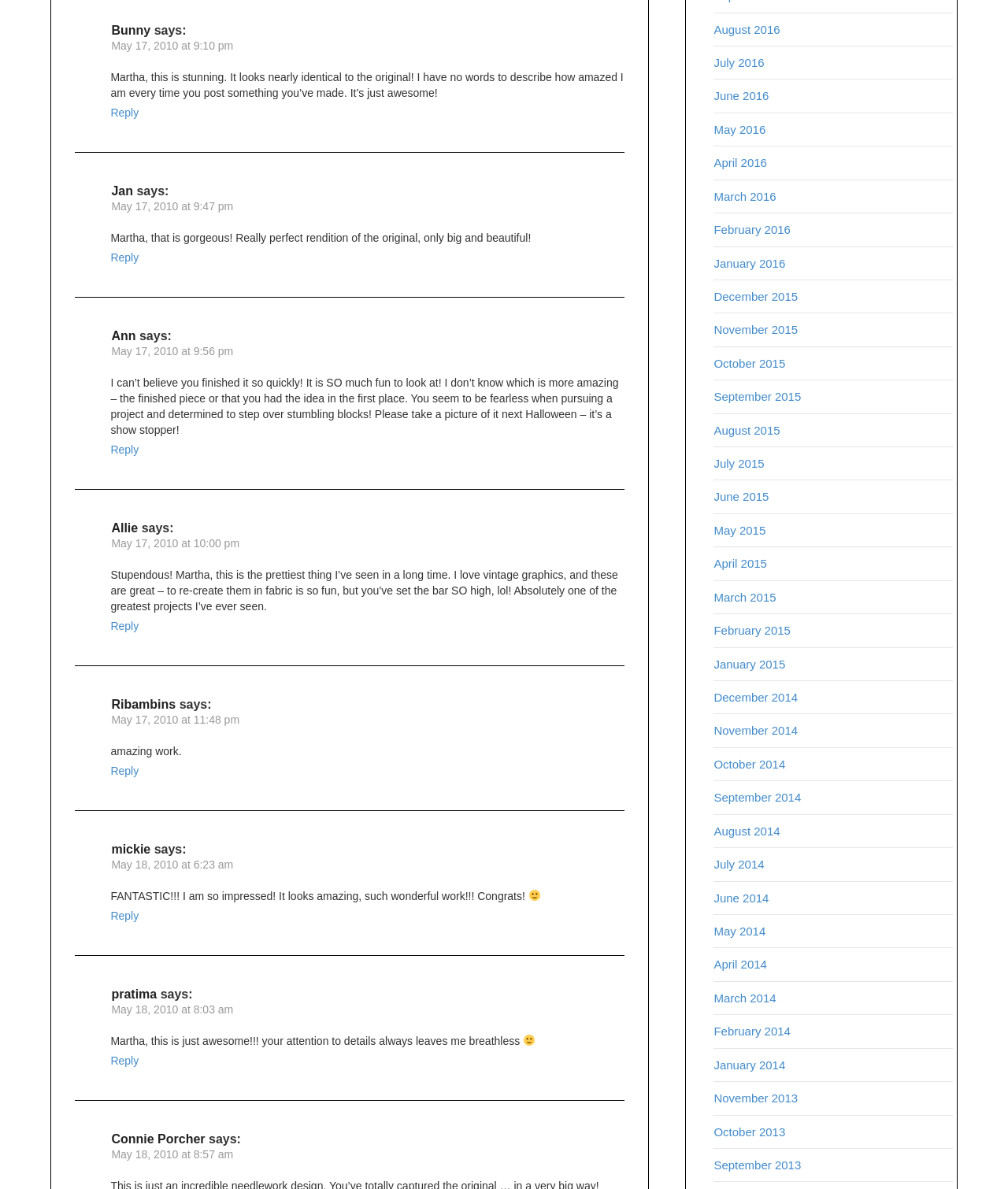What is the name of the first commenter?
Please provide a comprehensive and detailed answer to the question.

The first commenter's name is 'Bunny' which can be found in the first article section where it says 'Bunny says:'.